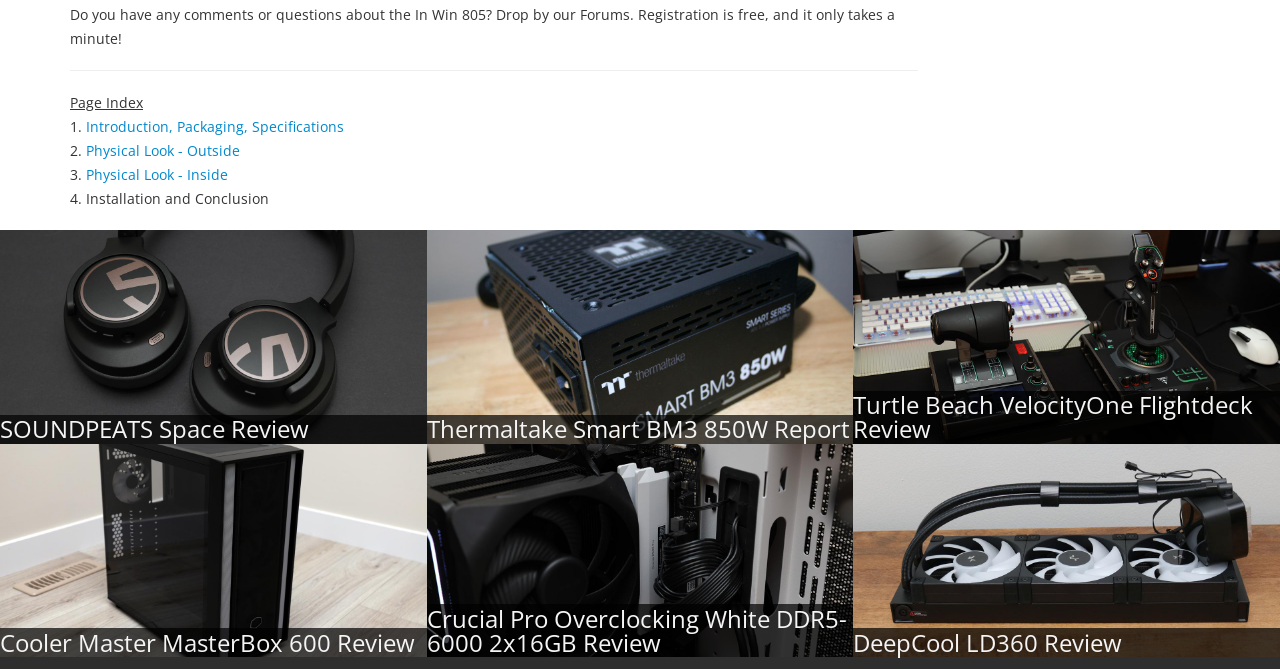Predict the bounding box of the UI element based on this description: "Thermaltake Smart BM3 850W Report".

[0.333, 0.616, 0.664, 0.666]